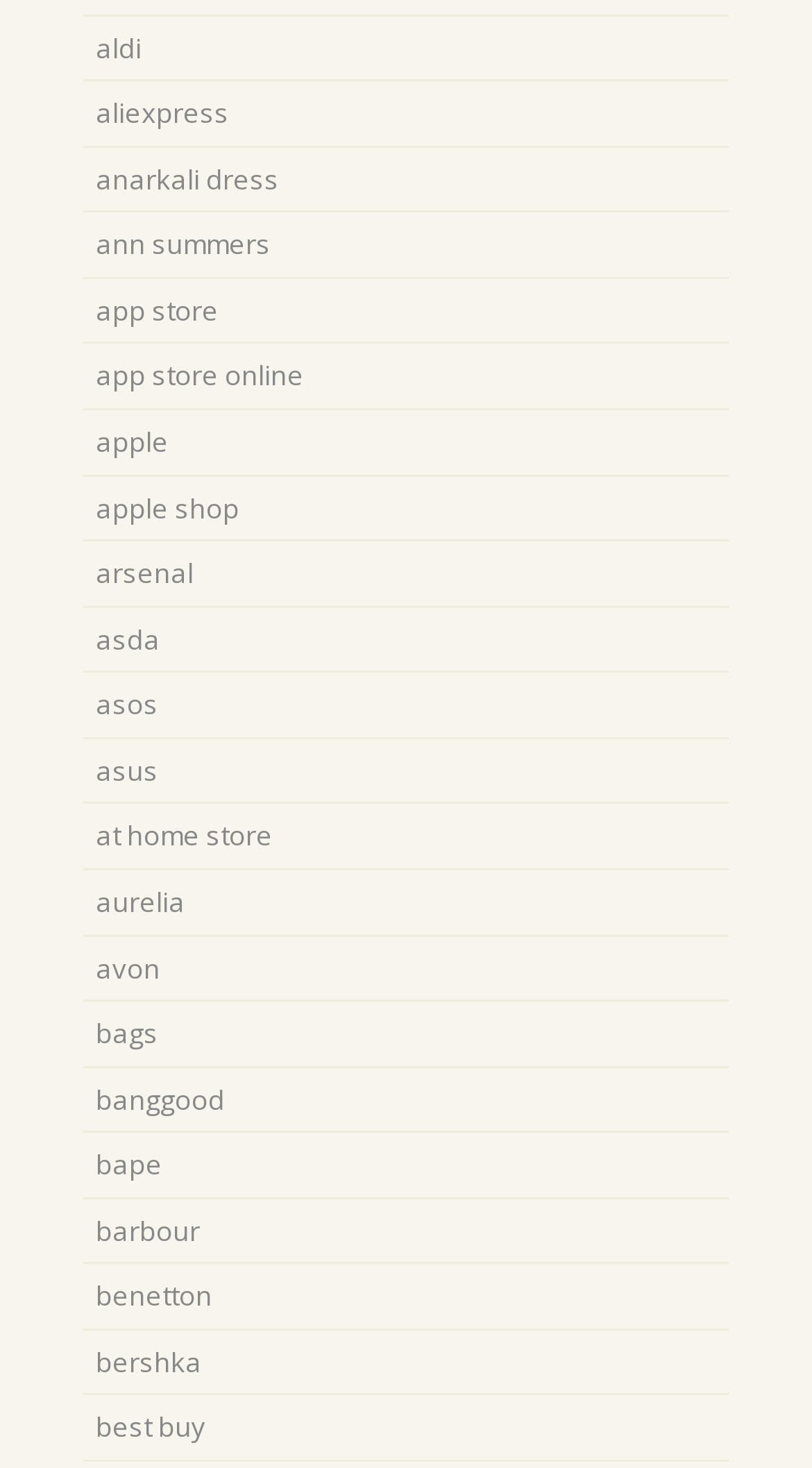Please find the bounding box coordinates for the clickable element needed to perform this instruction: "go to apple shop".

[0.118, 0.333, 0.295, 0.358]